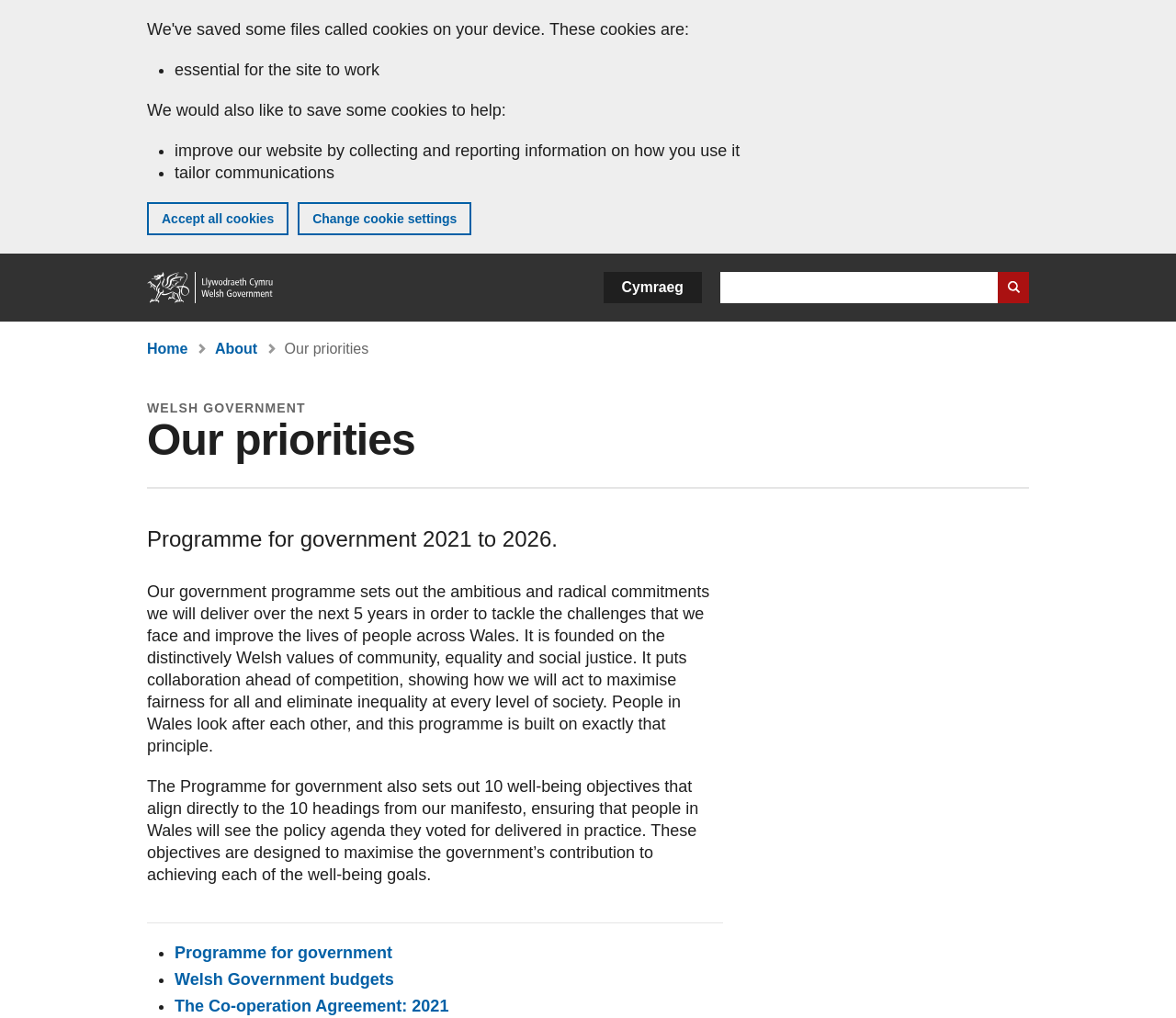Extract the bounding box for the UI element that matches this description: "value="Search website"".

[0.848, 0.267, 0.875, 0.298]